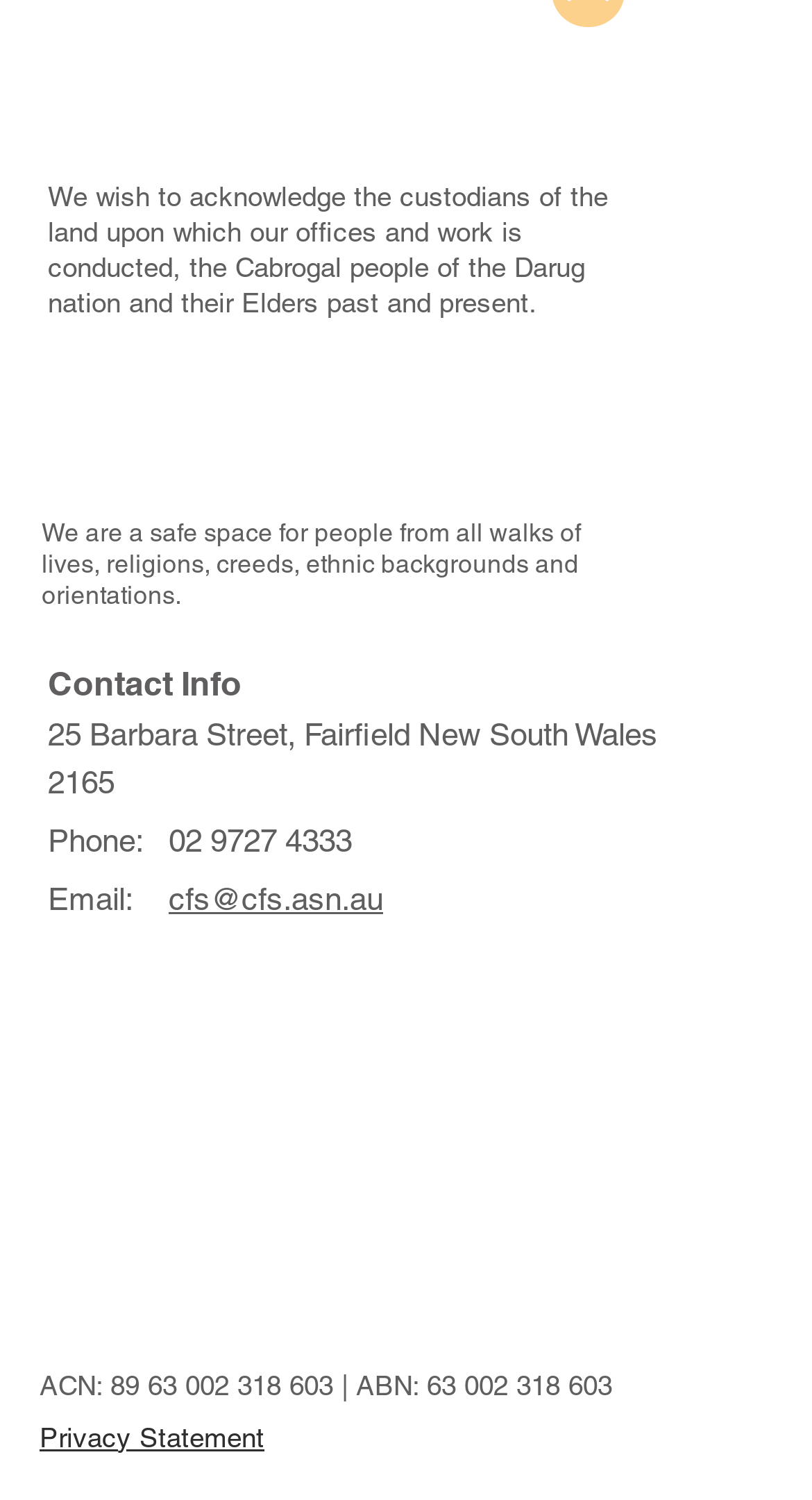Determine the bounding box coordinates of the UI element that matches the following description: "02 9727 4333". The coordinates should be four float numbers between 0 and 1 in the format [left, top, right, bottom].

[0.208, 0.549, 0.433, 0.574]